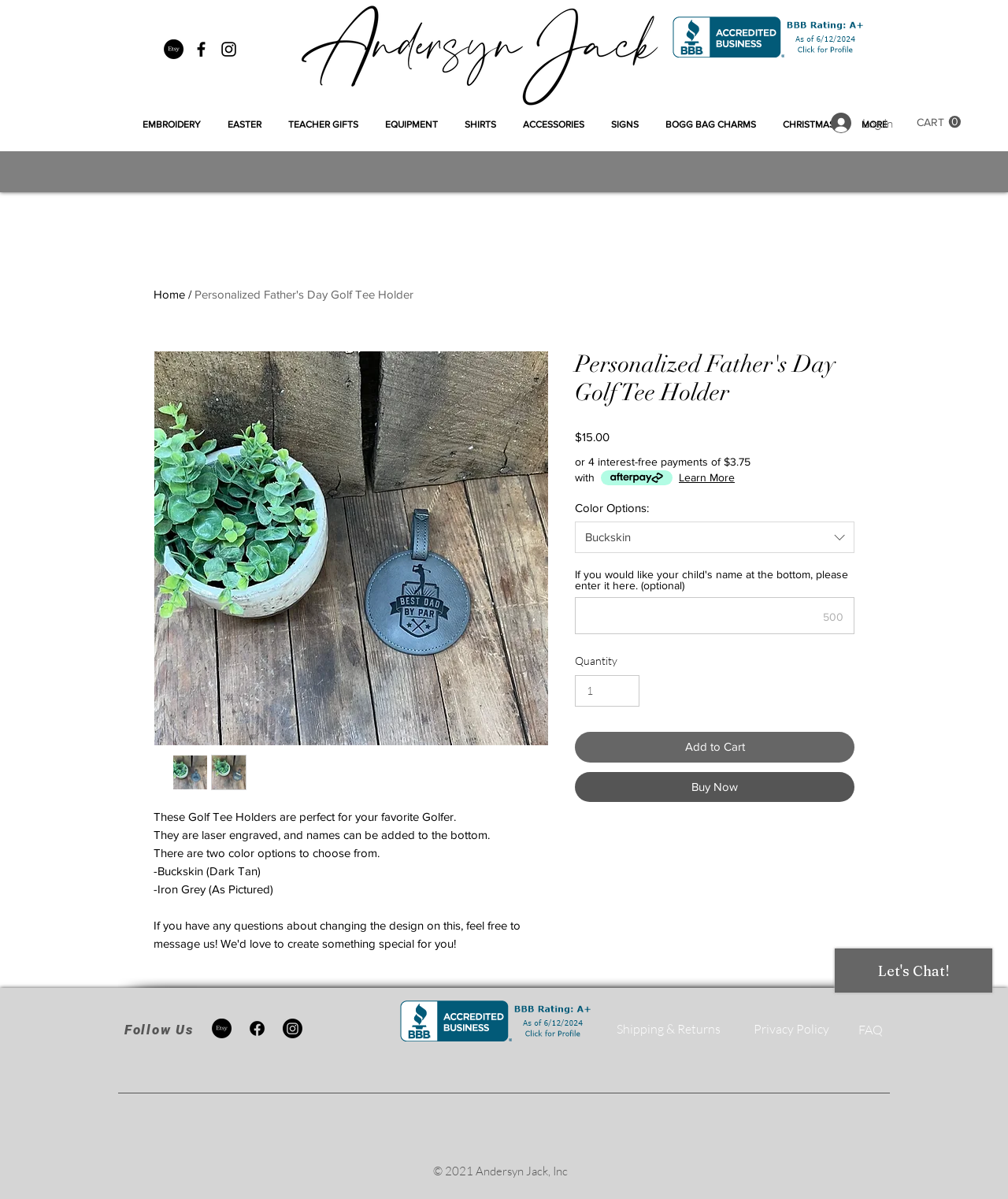For the given element description Buy Now, determine the bounding box coordinates of the UI element. The coordinates should follow the format (top-left x, top-left y, bottom-right x, bottom-right y) and be within the range of 0 to 1.

[0.57, 0.61, 0.848, 0.634]